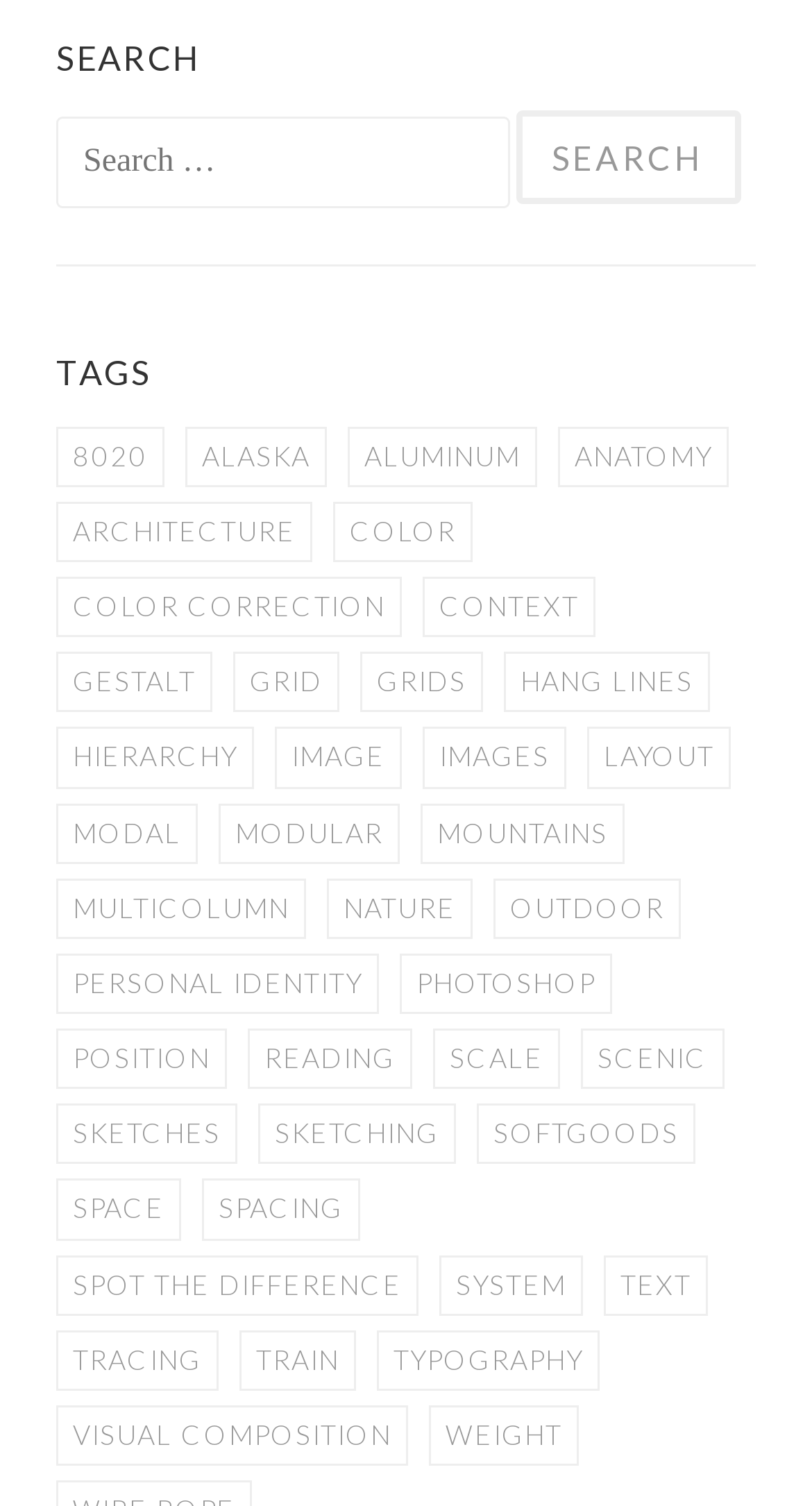Look at the image and write a detailed answer to the question: 
What is the main function of the search box?

The search box is located at the top of the webpage, and it has a label 'Search for:' and a button 'Search'. This suggests that the main function of the search box is to allow users to search for specific items or keywords.